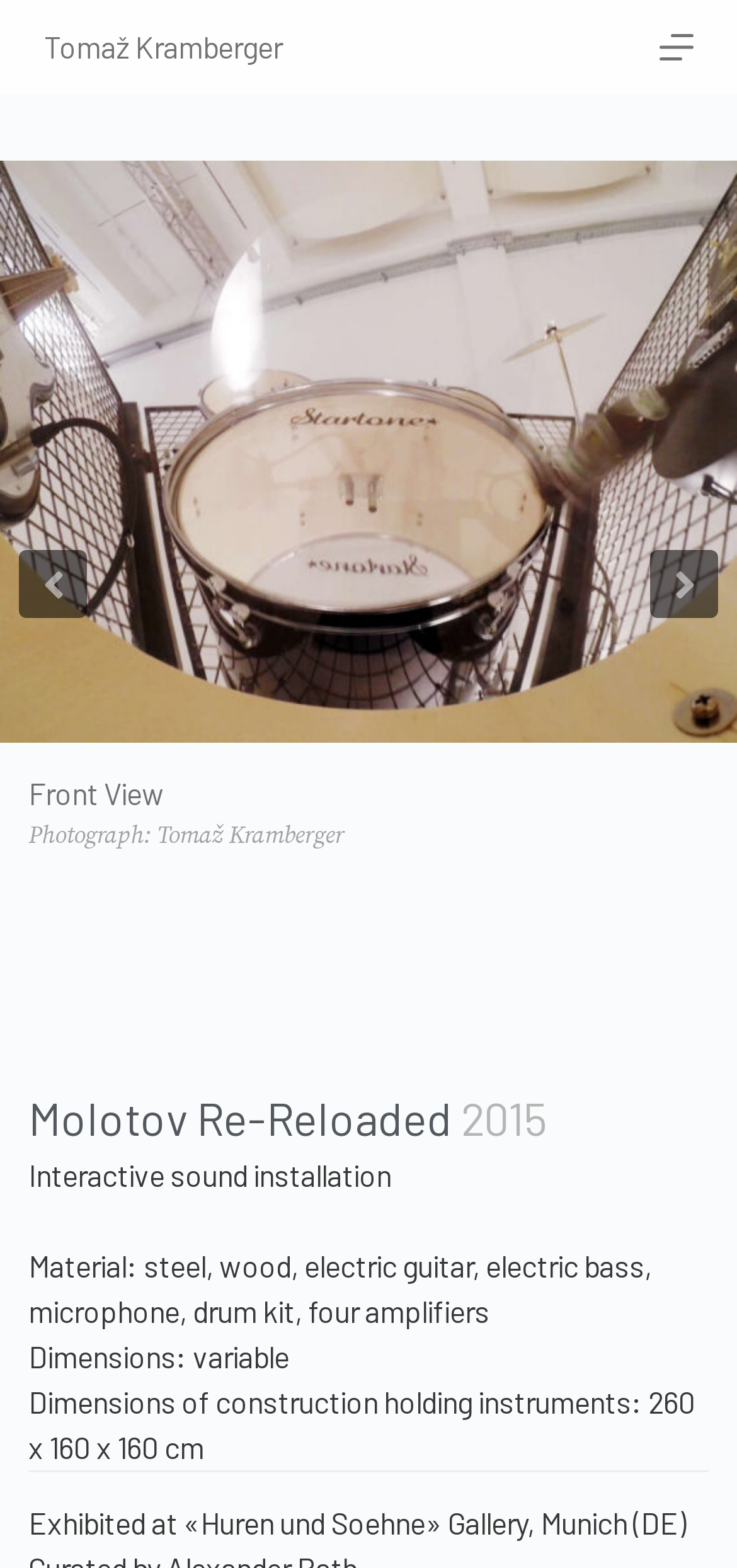Please give a succinct answer to the question in one word or phrase:
What is the material of the installation?

steel, wood, electric guitar, electric bass, microphone, drum kit, four amplifiers